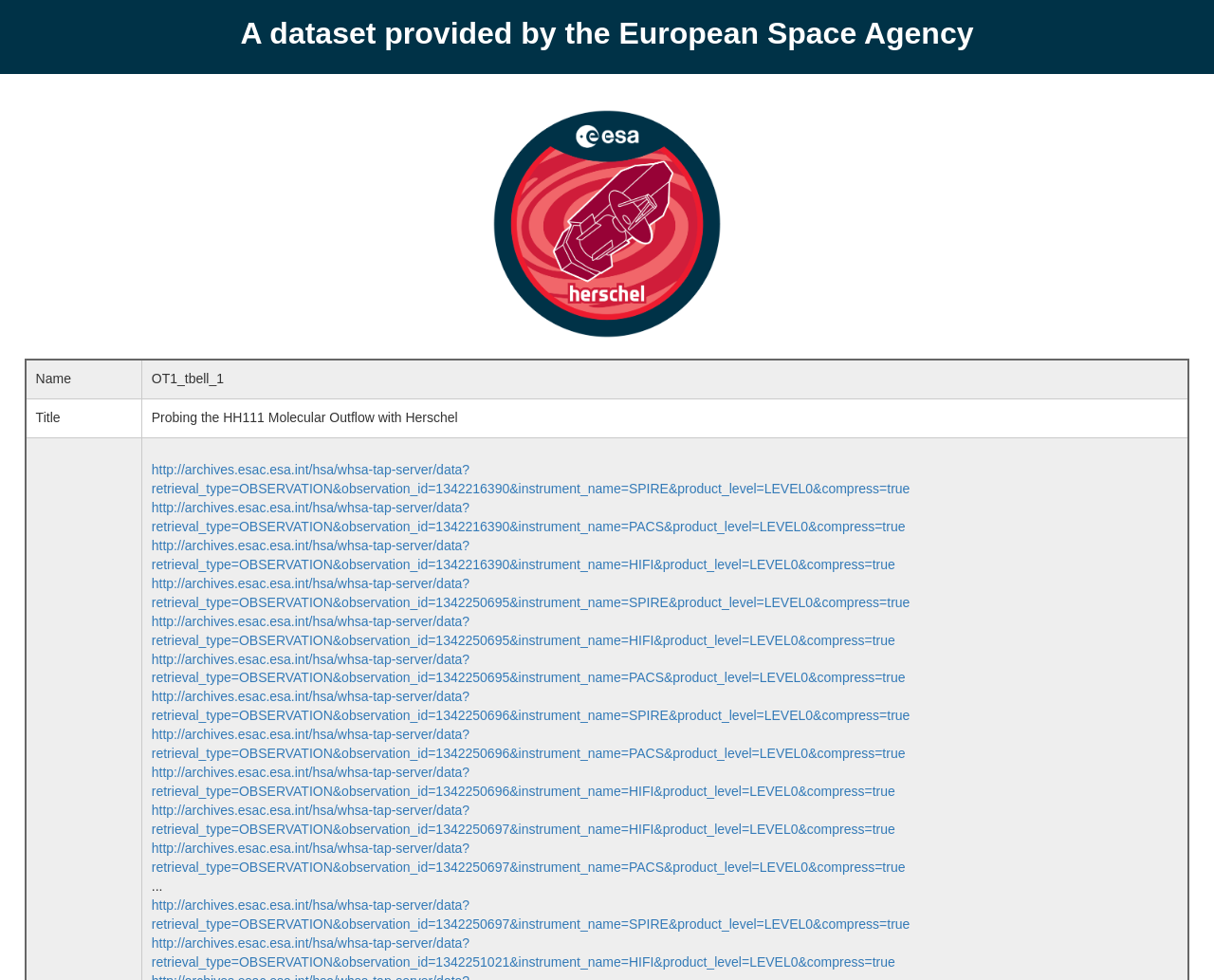Locate the bounding box coordinates of the element that should be clicked to fulfill the instruction: "Click the link to download data for observation 1342250695 with HIFI instrument".

[0.125, 0.626, 0.737, 0.661]